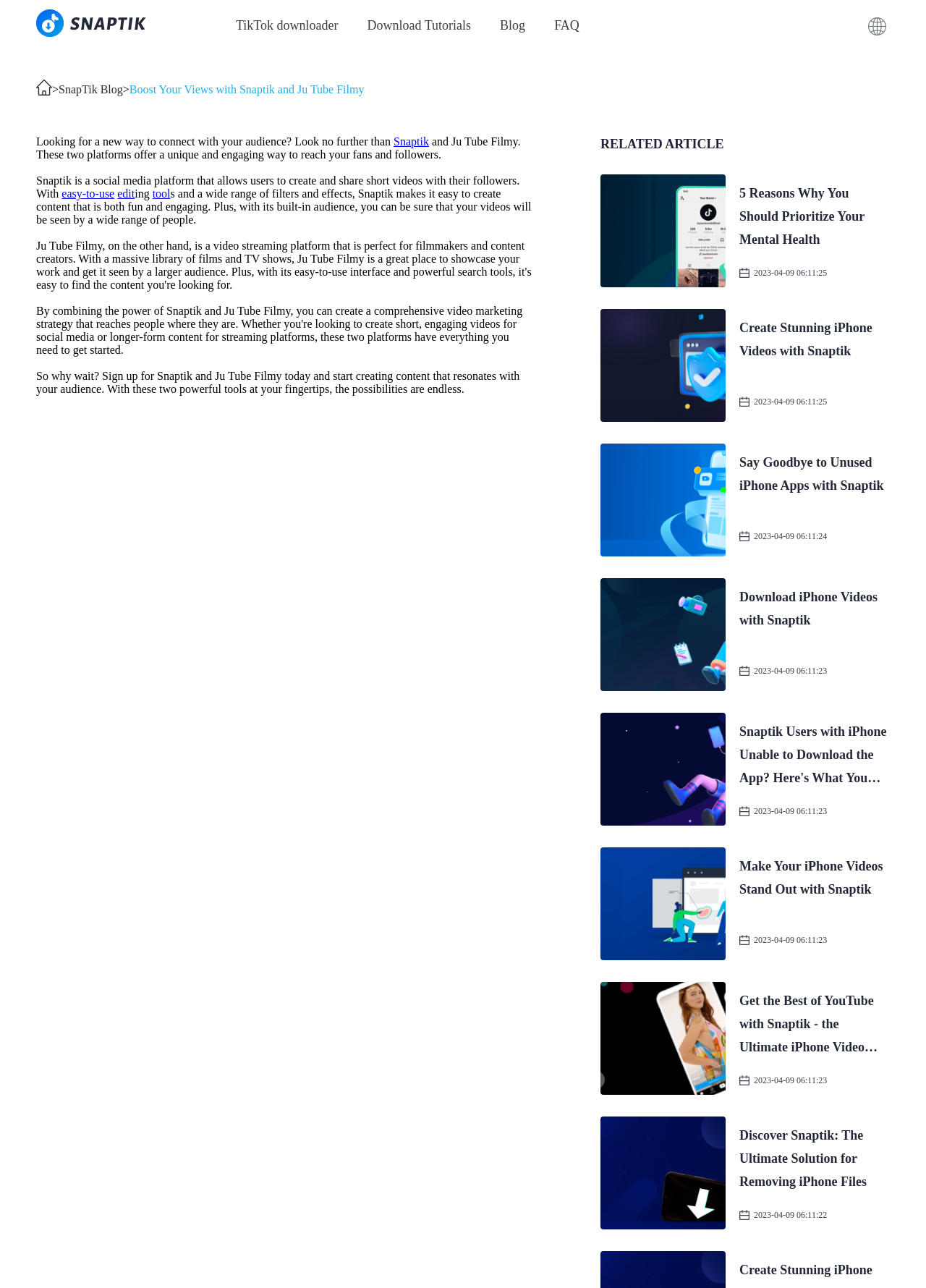Determine the bounding box coordinates of the element's region needed to click to follow the instruction: "Click on TikTok downloader". Provide these coordinates as four float numbers between 0 and 1, formatted as [left, top, right, bottom].

[0.255, 0.013, 0.365, 0.027]